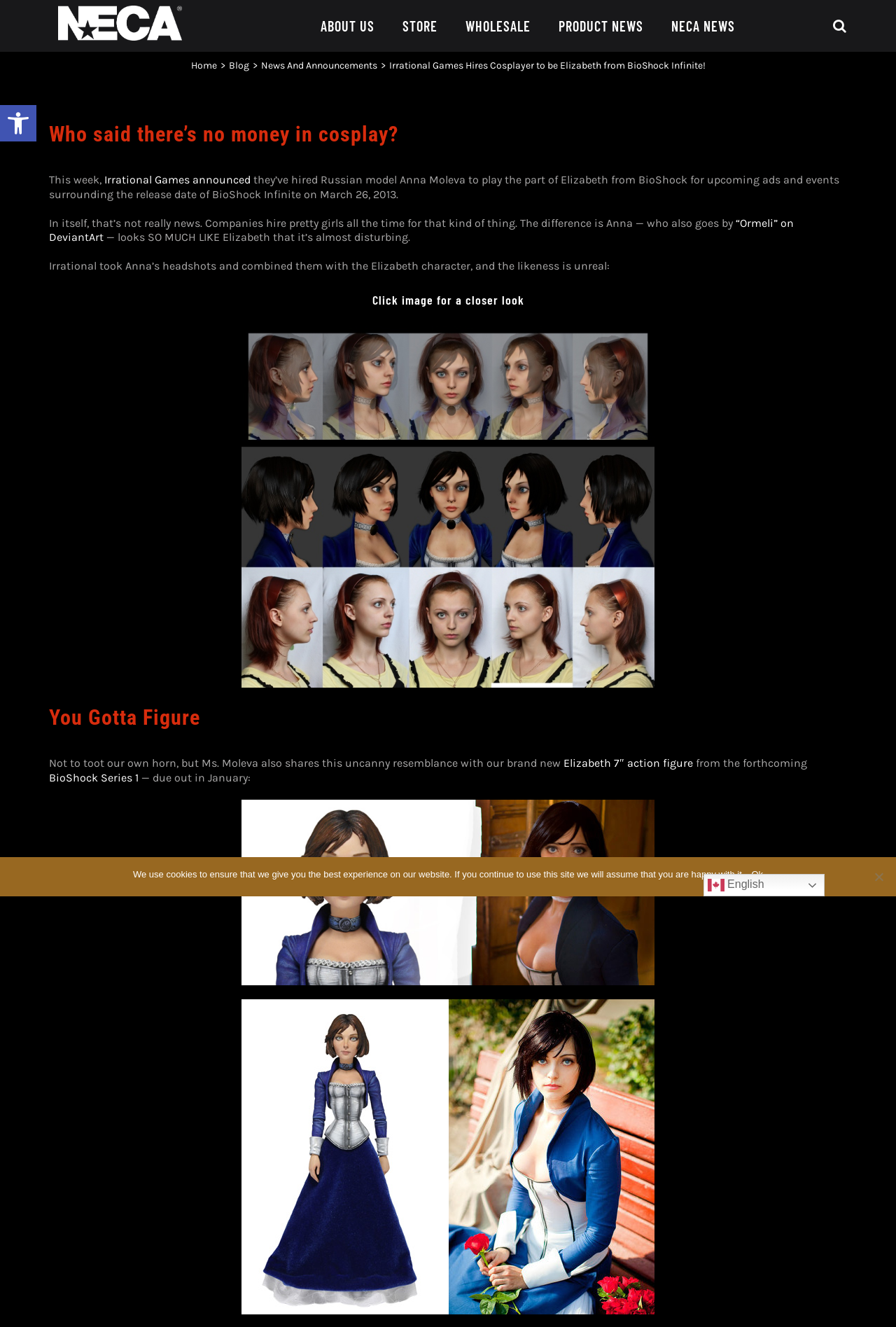Locate the bounding box coordinates of the clickable area needed to fulfill the instruction: "Go to the 'Home' page".

[0.213, 0.045, 0.242, 0.054]